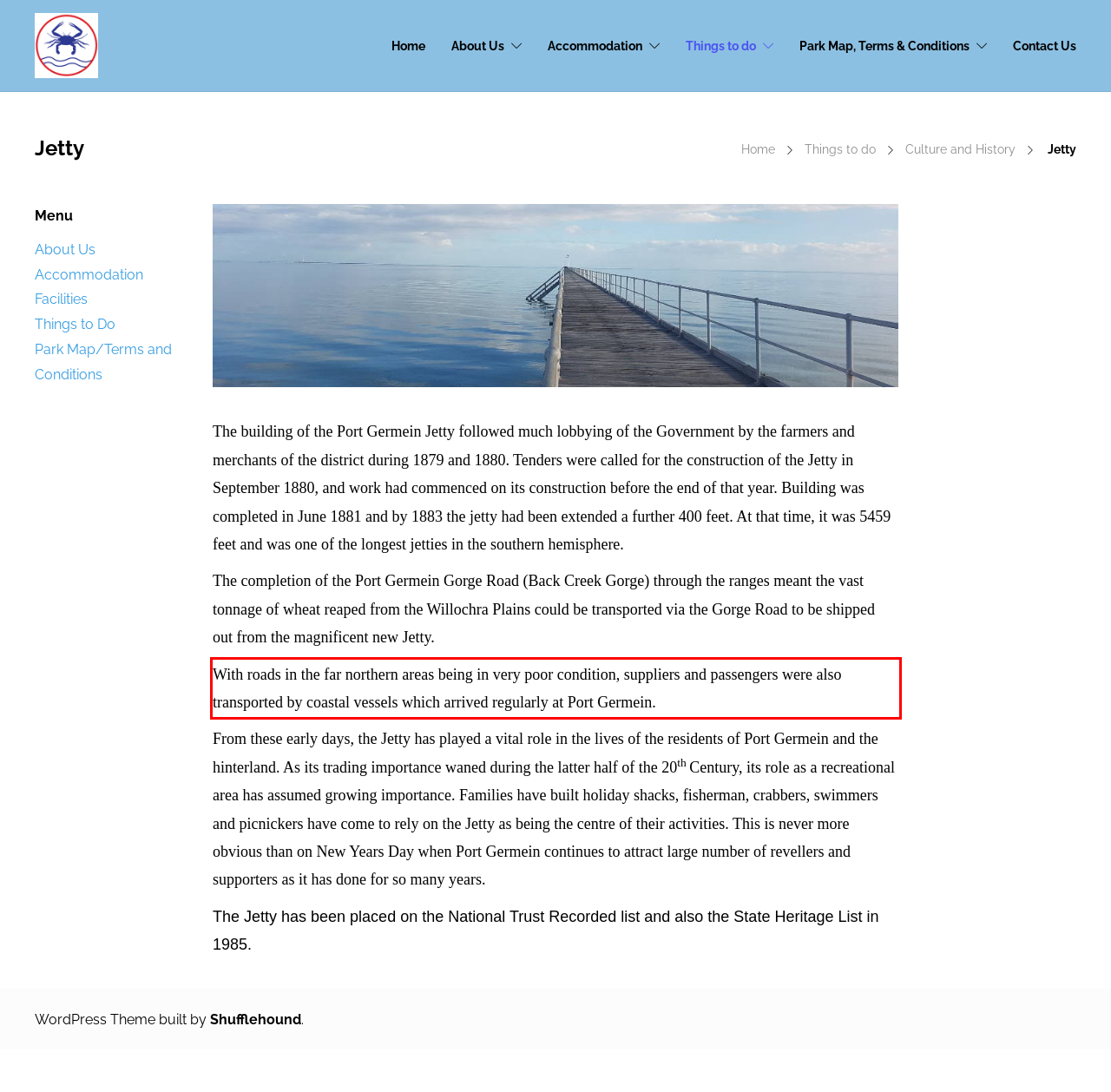Using the provided webpage screenshot, identify and read the text within the red rectangle bounding box.

With roads in the far northern areas being in very poor condition, suppliers and passengers were also transported by coastal vessels which arrived regularly at Port Germein.